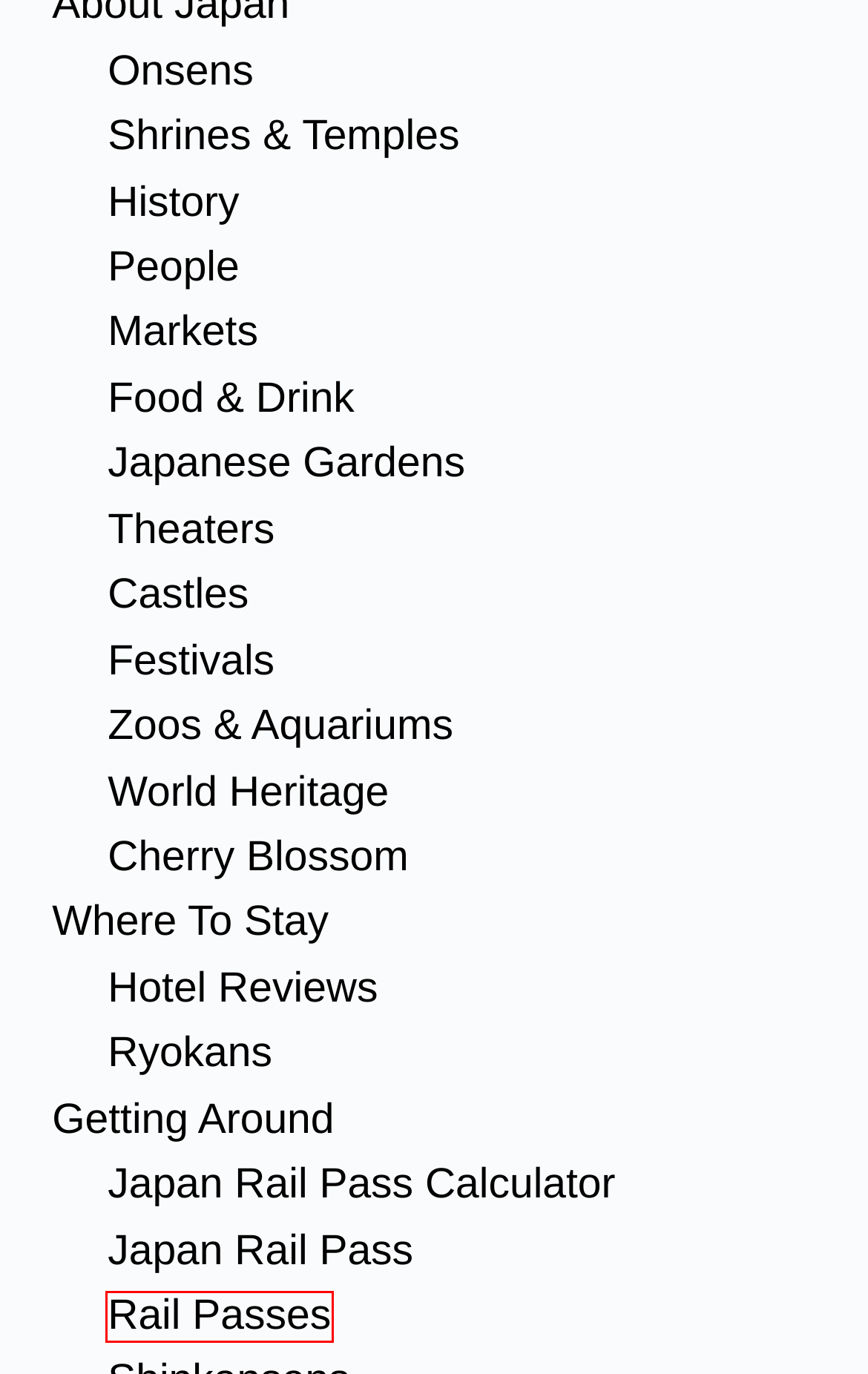Examine the screenshot of a webpage featuring a red bounding box and identify the best matching webpage description for the new page that results from clicking the element within the box. Here are the options:
A. People | Japan Welcomes You
B. Cherry Blossom | Japan Welcomes You
C. Hotel Reviews | Japan Welcomes You
D. Rail Passes | Japan Welcomes You
E. Shrines & Temples | Japan Welcomes You
F. Getting Around | Japan Welcomes You
G. Castles | Japan Welcomes You
H. Festivals | Japan Welcomes You

D